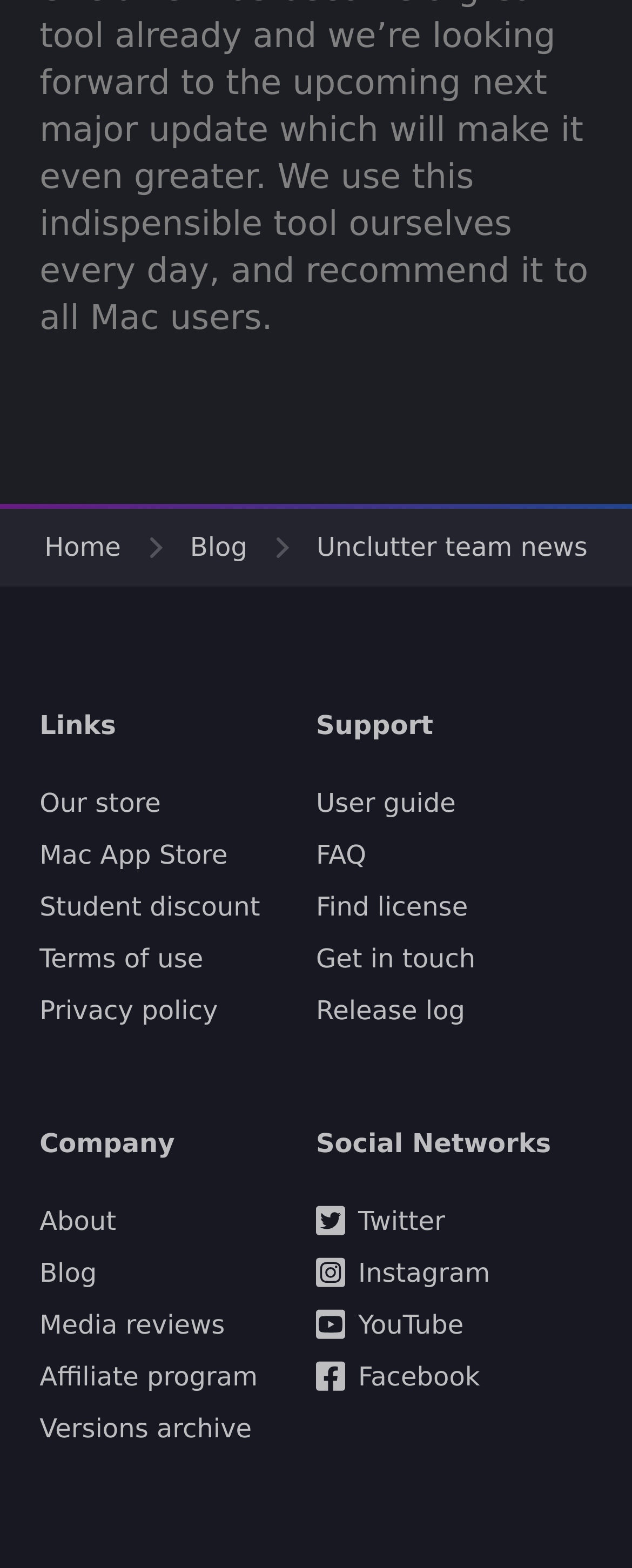How many links are under 'Links' heading?
Your answer should be a single word or phrase derived from the screenshot.

5